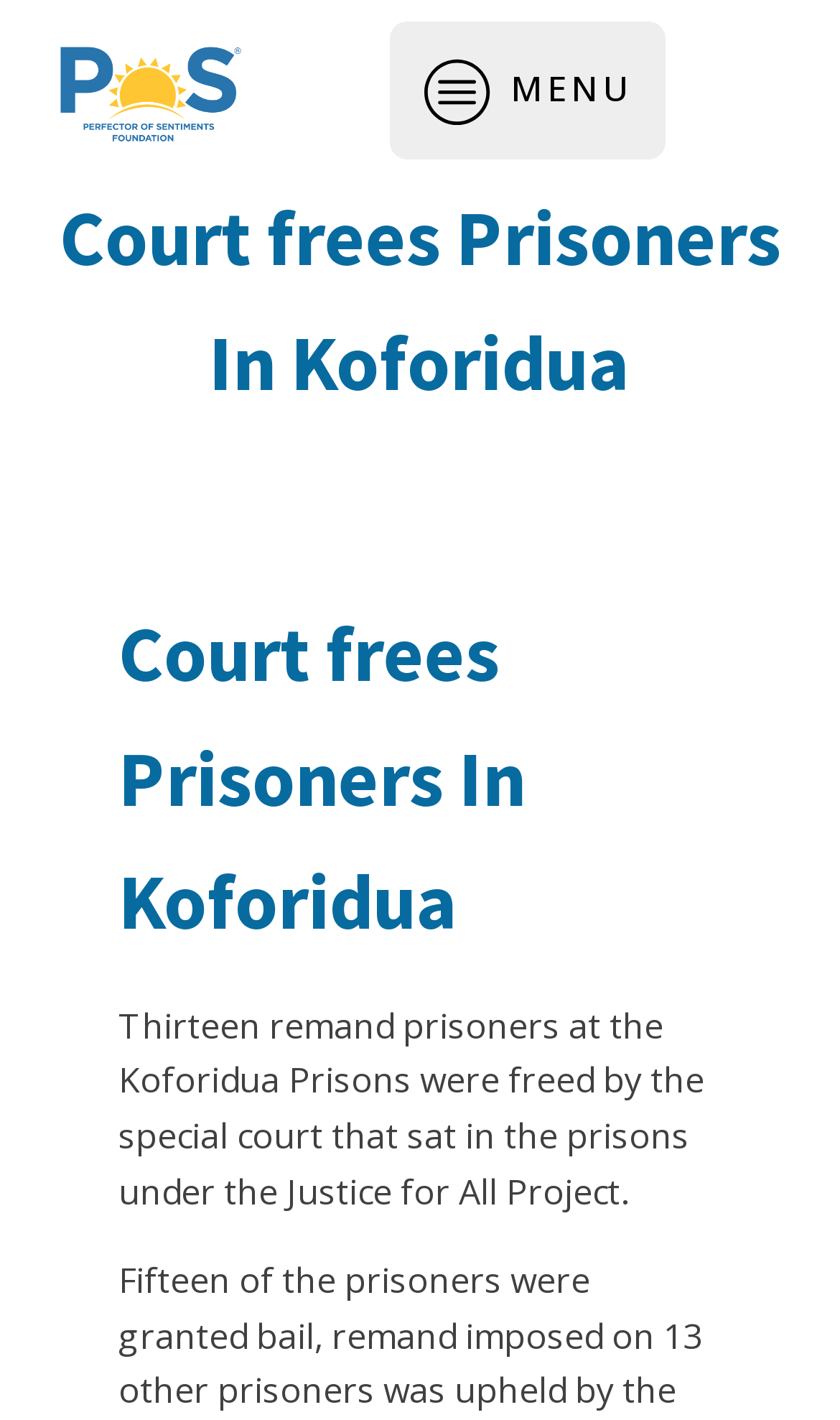How many prisoners were freed?
Answer the question with a thorough and detailed explanation.

The answer can be found in the StaticText element that says 'Thirteen remand prisoners at the Koforidua Prisons were freed by the special court that sat in the prisons under the Justice for All Project.'